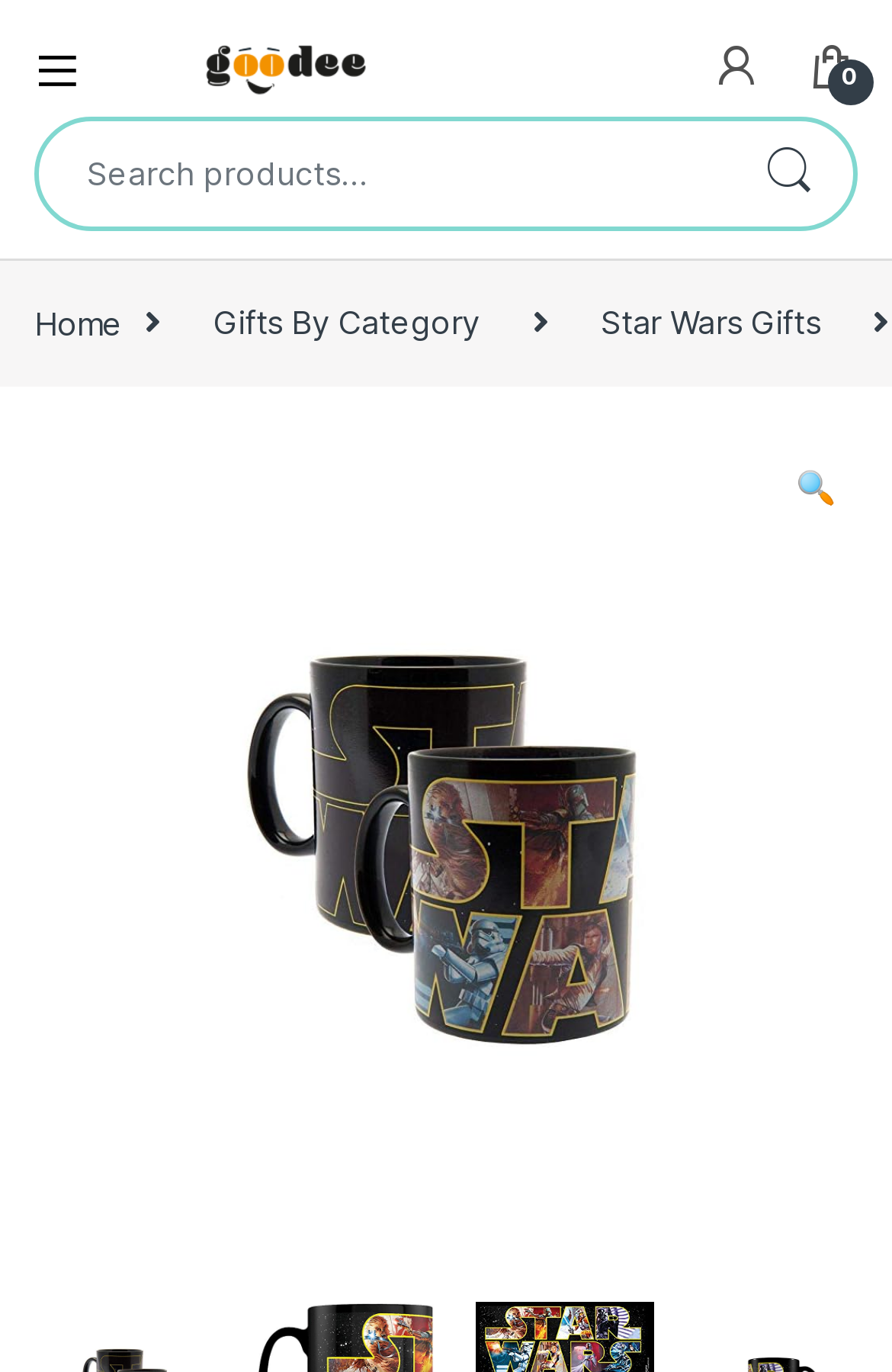Is there a search function on the webpage?
Look at the image and answer the question using a single word or phrase.

Yes